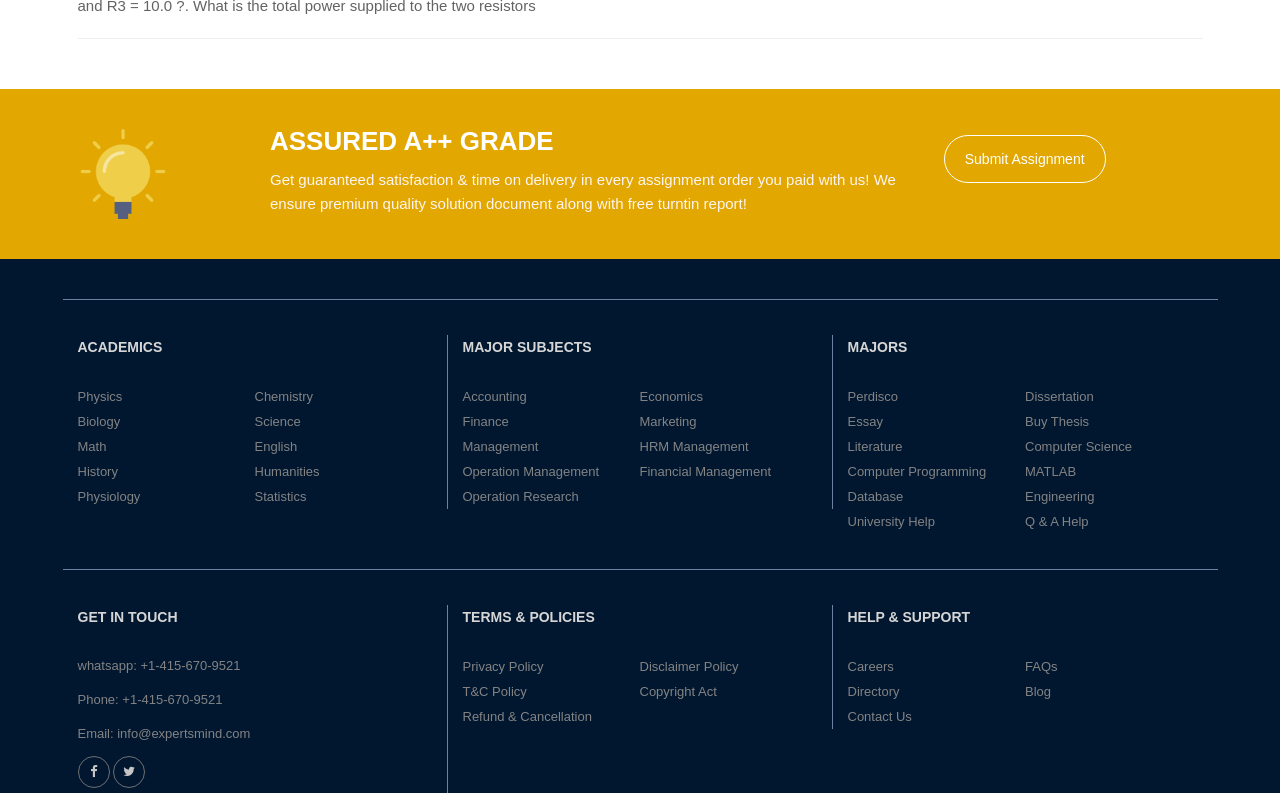Determine the bounding box coordinates of the clickable area required to perform the following instruction: "Learn about physics". The coordinates should be represented as four float numbers between 0 and 1: [left, top, right, bottom].

[0.061, 0.49, 0.096, 0.509]